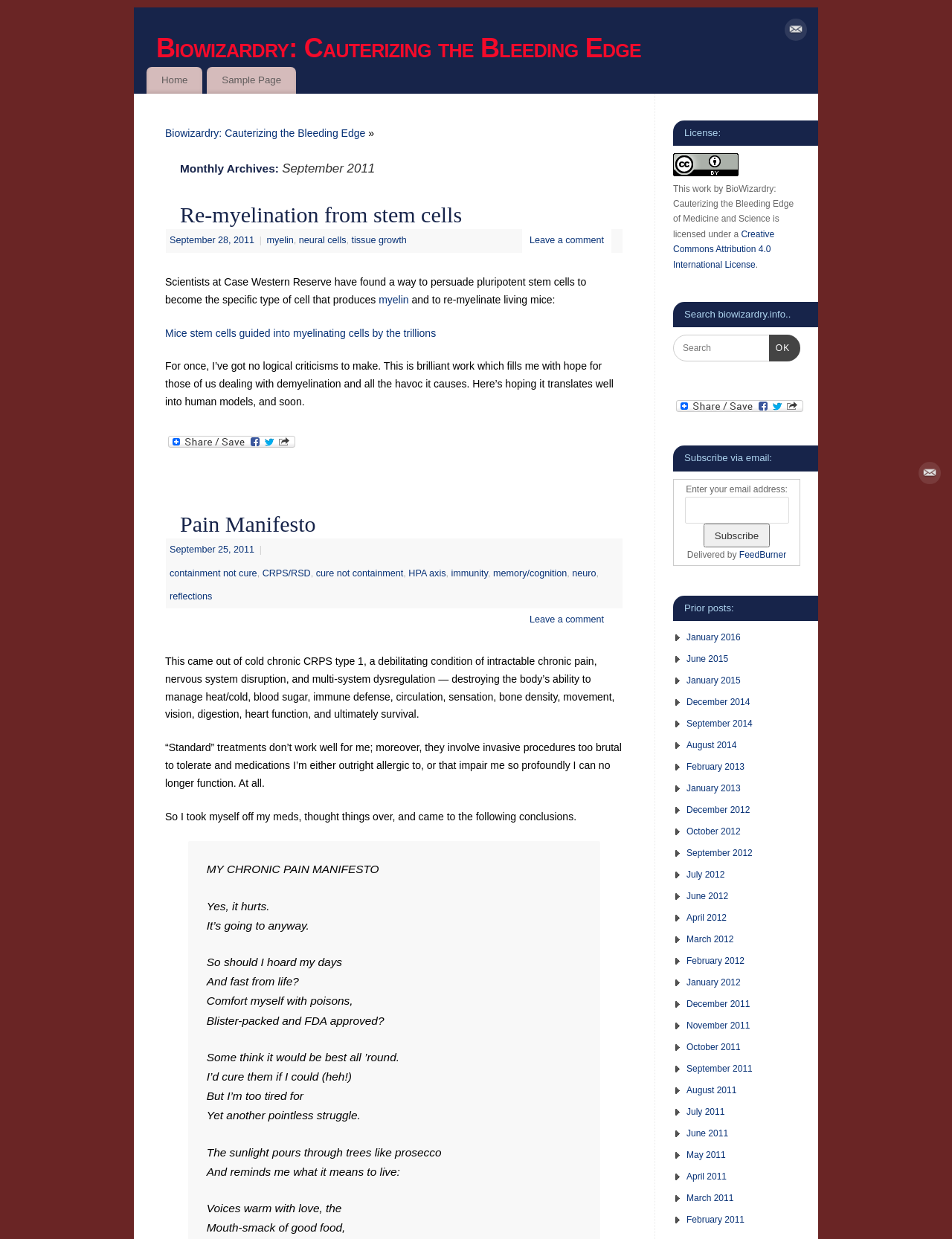Locate the bounding box coordinates of the element to click to perform the following action: 'Click on the 'Share' button'. The coordinates should be given as four float values between 0 and 1, in the form of [left, top, right, bottom].

[0.173, 0.345, 0.313, 0.364]